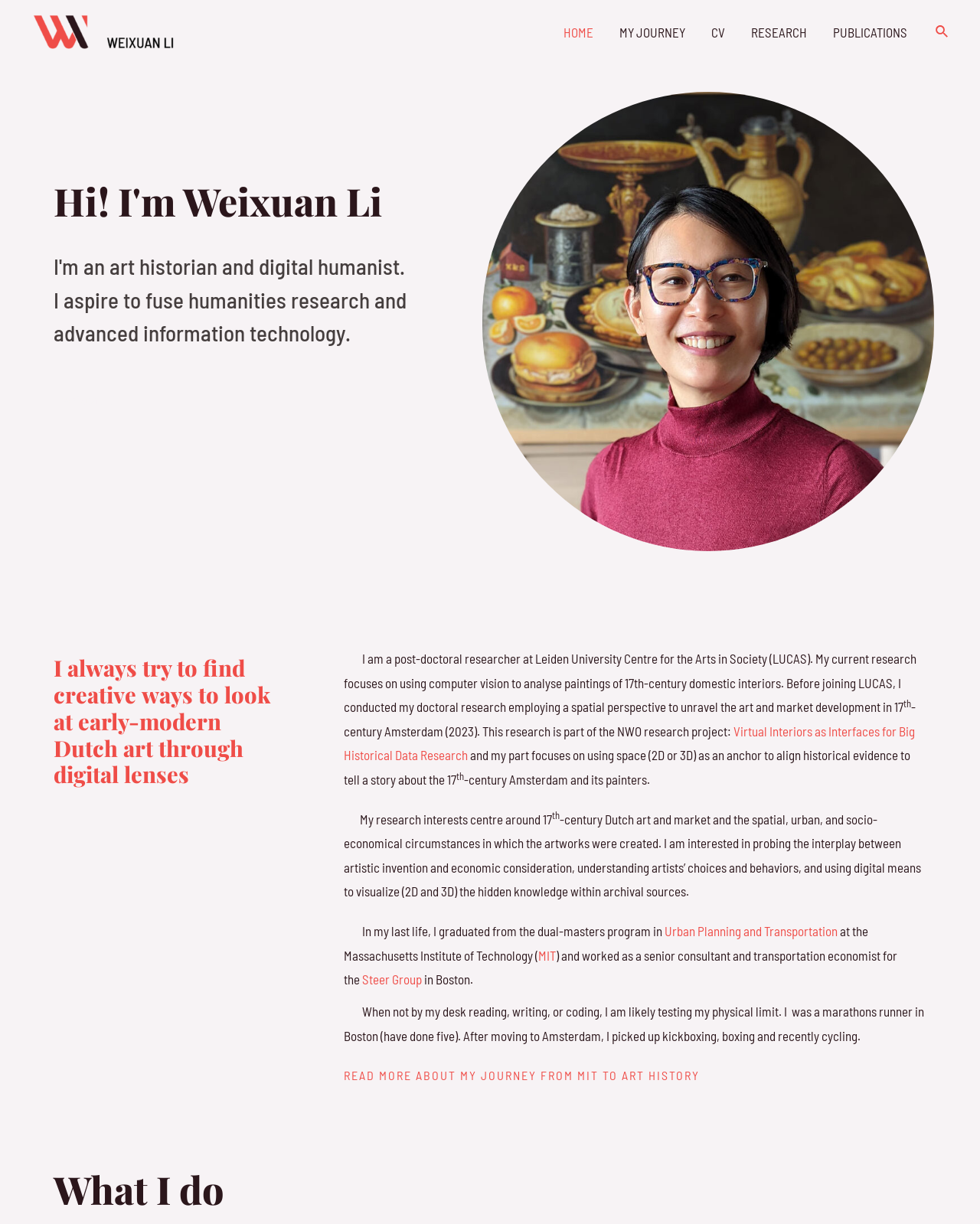Determine the bounding box coordinates for the clickable element required to fulfill the instruction: "Explore Weixuan Li's RESEARCH". Provide the coordinates as four float numbers between 0 and 1, i.e., [left, top, right, bottom].

[0.753, 0.001, 0.837, 0.051]